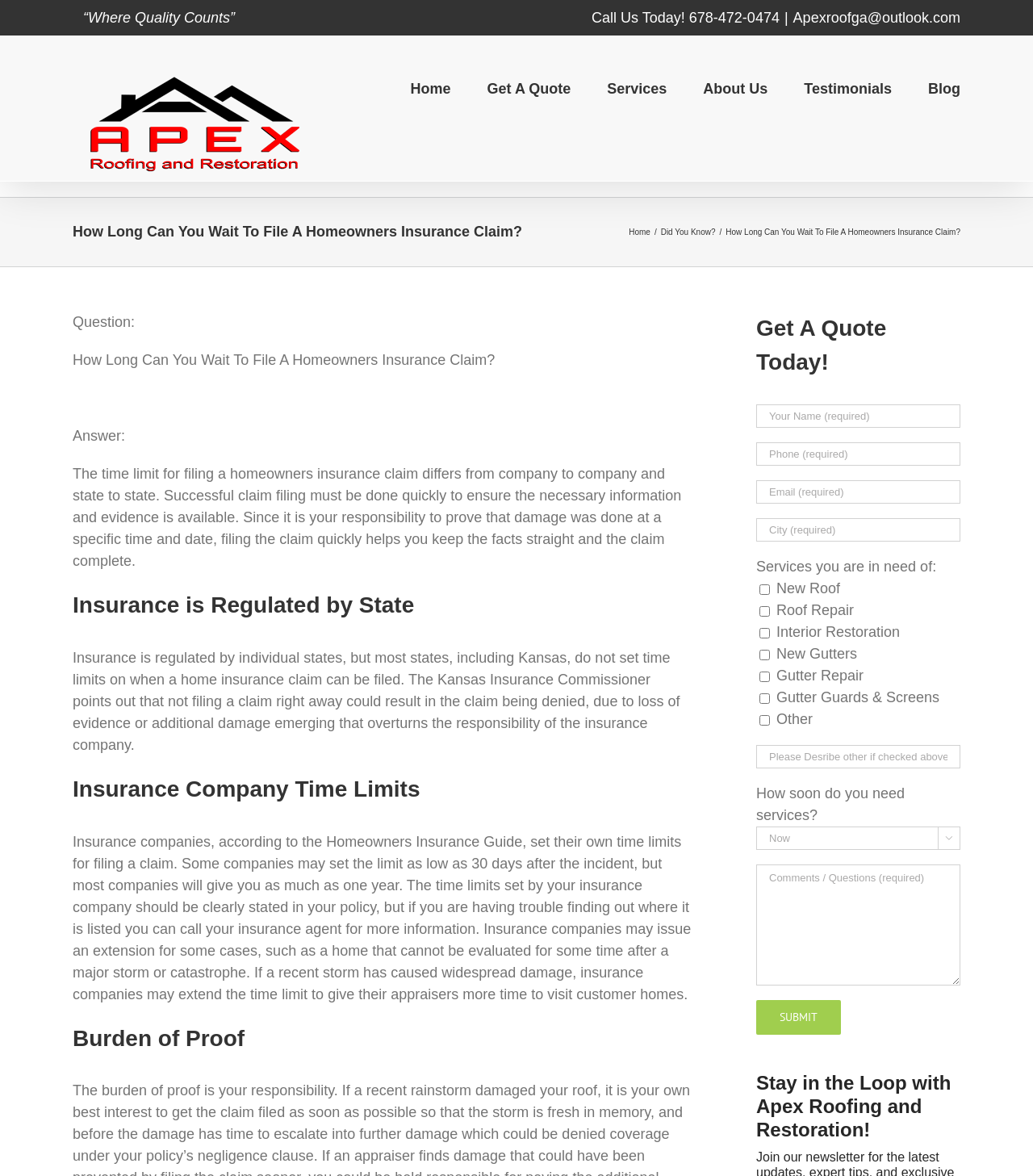Generate a thorough caption that explains the contents of the webpage.

This webpage is about APEX Roofing and Restoration, a company that provides roofing and restoration services. At the top of the page, there is a logo and a navigation menu with links to different sections of the website, including Home, Get A Quote, Services, About Us, Testimonials, and Blog.

Below the navigation menu, there is a page title bar with a heading that reads "How Long Can You Wait To File A Homeowners Insurance Claim?" followed by a question and answer section. The question is "How Long Can You Wait To File A Homeowners Insurance Claim?" and the answer is a detailed explanation of the time limits for filing a homeowners insurance claim, which varies from company to company and state to state.

On the right side of the page, there is a contact form where visitors can fill out their information and request a quote. The form includes fields for name, phone number, email, city, and services needed, as well as a section for comments or questions.

At the bottom of the page, there is a section with contact information, including phone number and email address, as well as links to social media profiles and a copyright notice. There are also links to different pages on the website, including About Us, Blog, Contact Form, Get A Quote, Home, Services, and Testimonials.

Throughout the page, there are several headings and subheadings that break up the content and provide a clear structure to the information. The overall layout is organized and easy to follow, with a clear hierarchy of information and a focus on providing useful content to visitors.